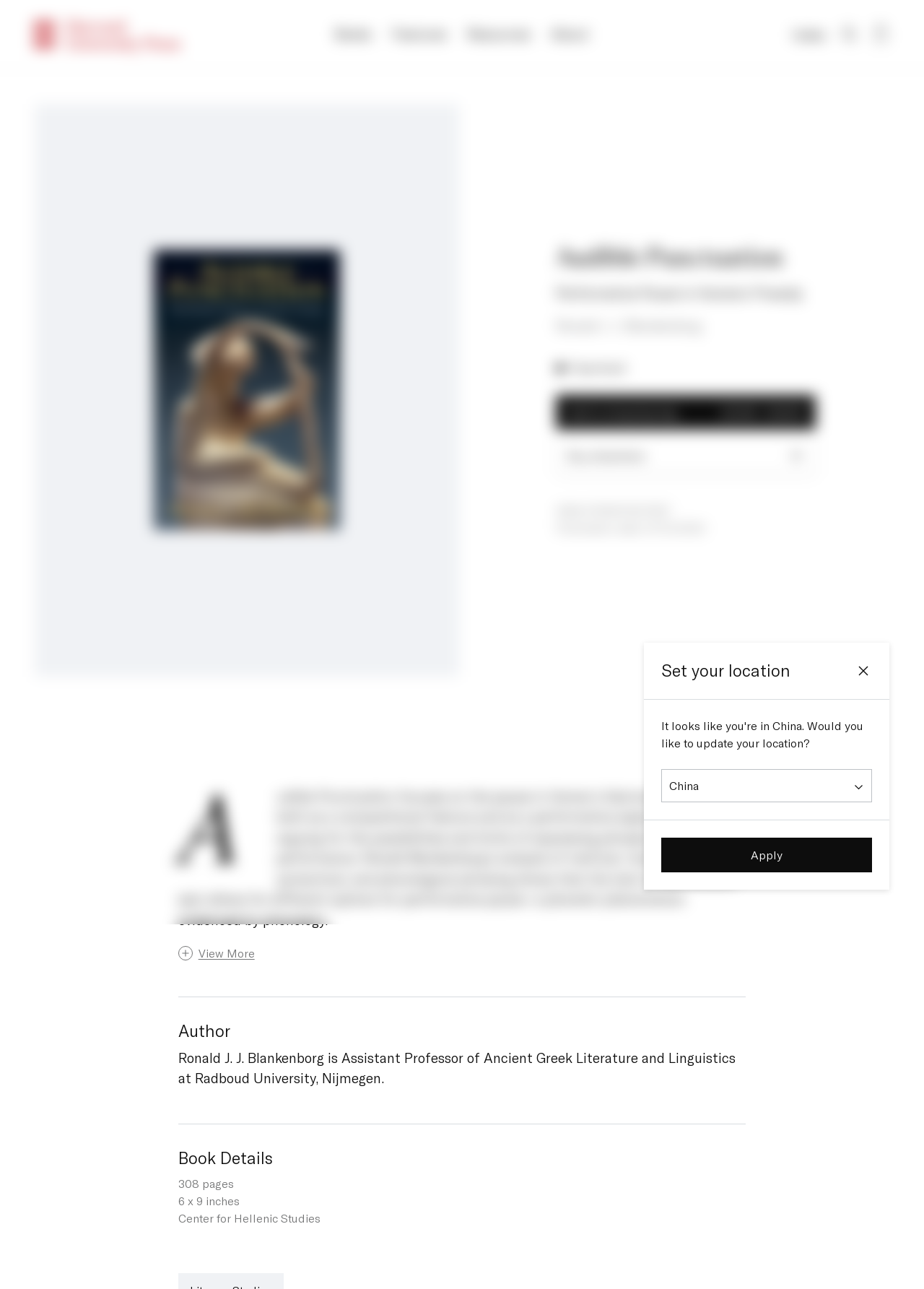What is the publication date of the book?
Please provide a single word or phrase based on the screenshot.

07/12/2022